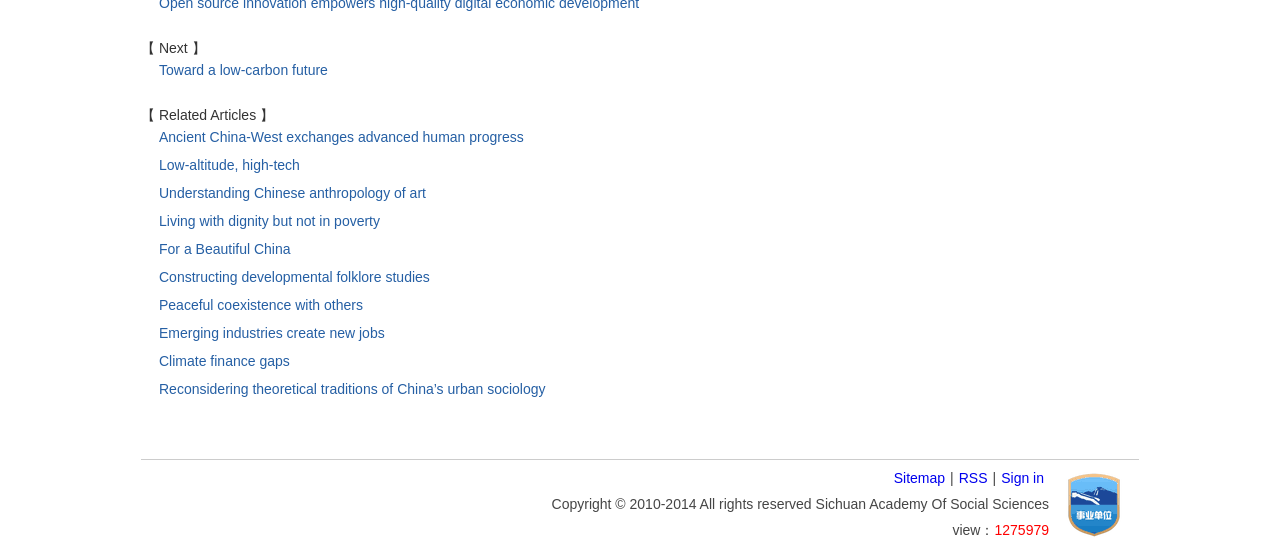Please specify the bounding box coordinates of the clickable section necessary to execute the following command: "Click on 'RSS'".

[0.749, 0.863, 0.772, 0.892]